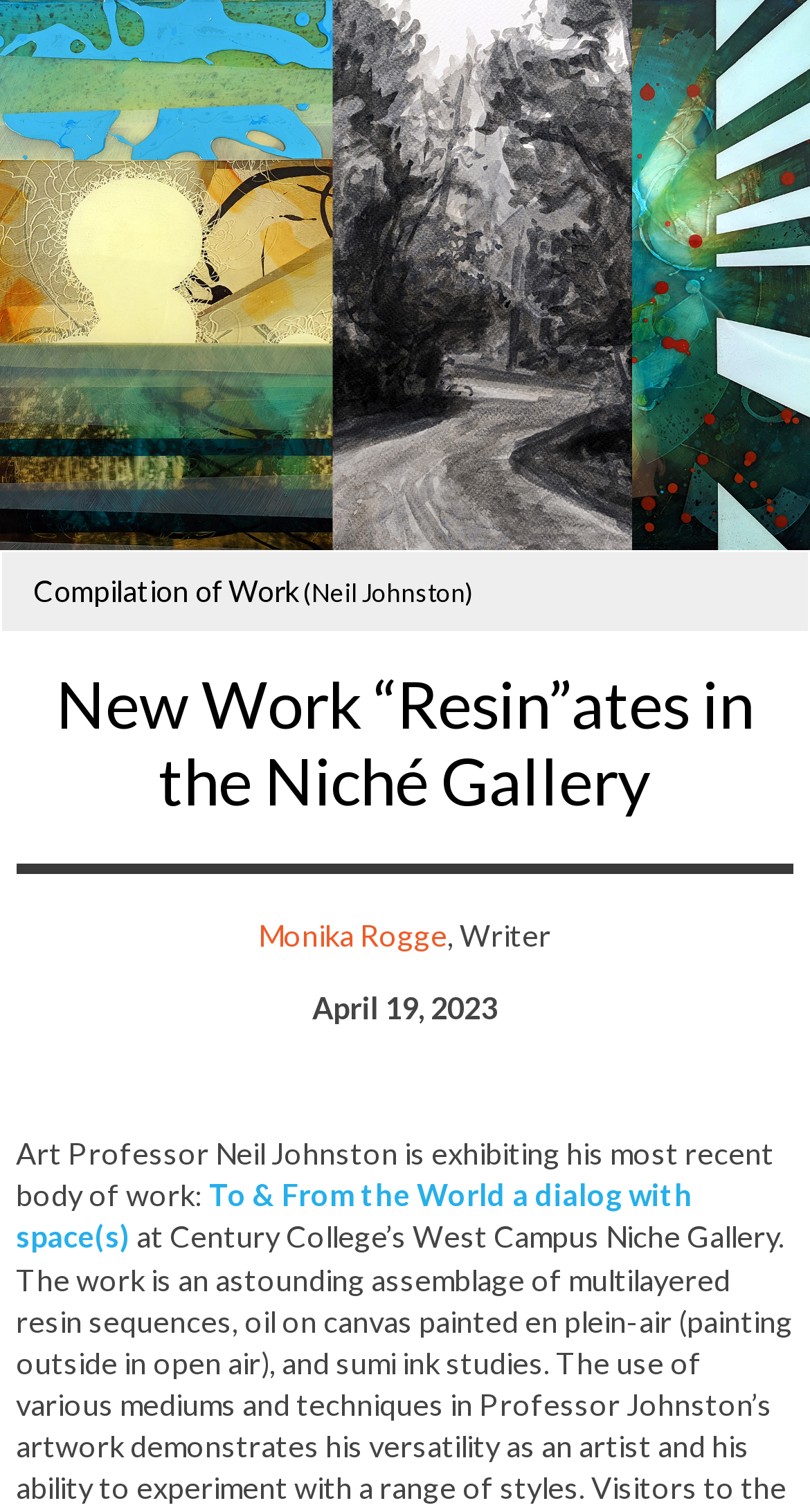Extract the primary header of the webpage and generate its text.

New Work “Resin”ates in the Niché Gallery